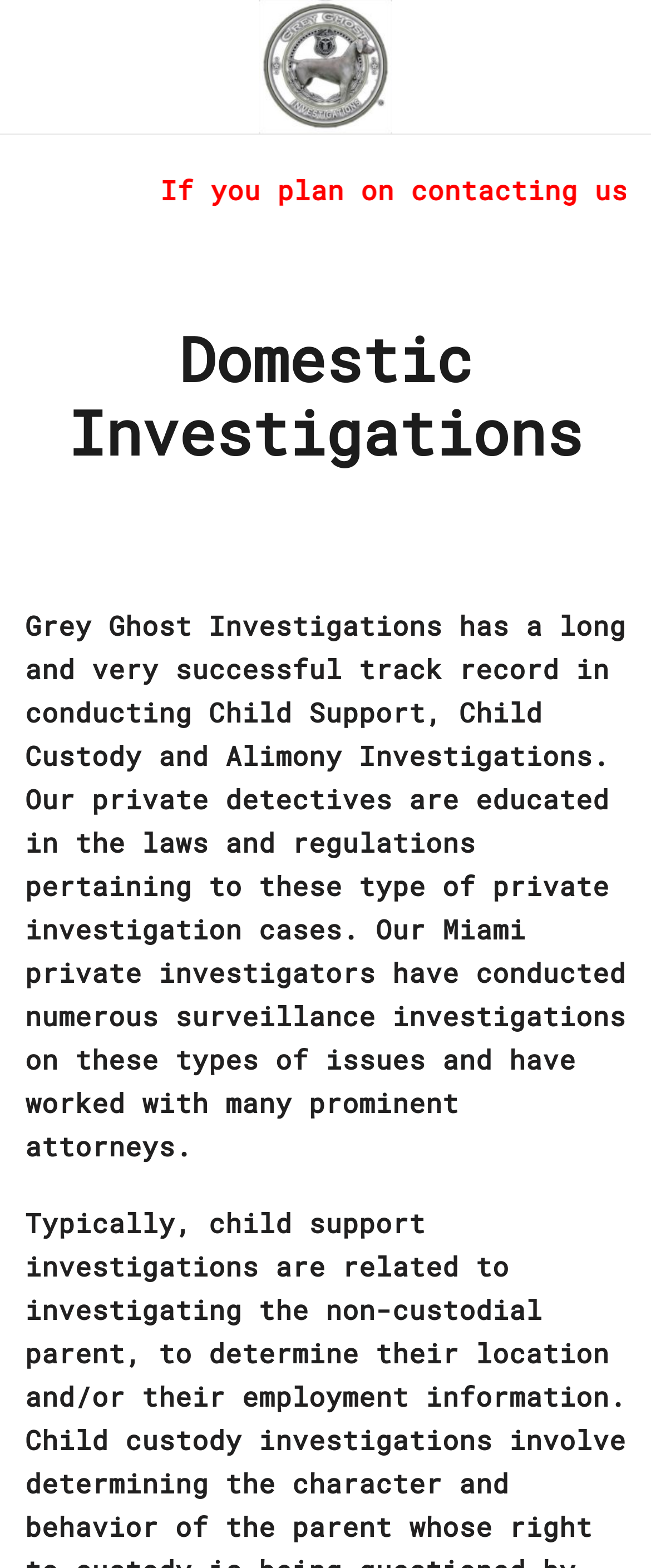Provide the bounding box coordinates of the HTML element described as: "aria-label="Back to home"". The bounding box coordinates should be four float numbers between 0 and 1, i.e., [left, top, right, bottom].

[0.397, 0.0, 0.603, 0.085]